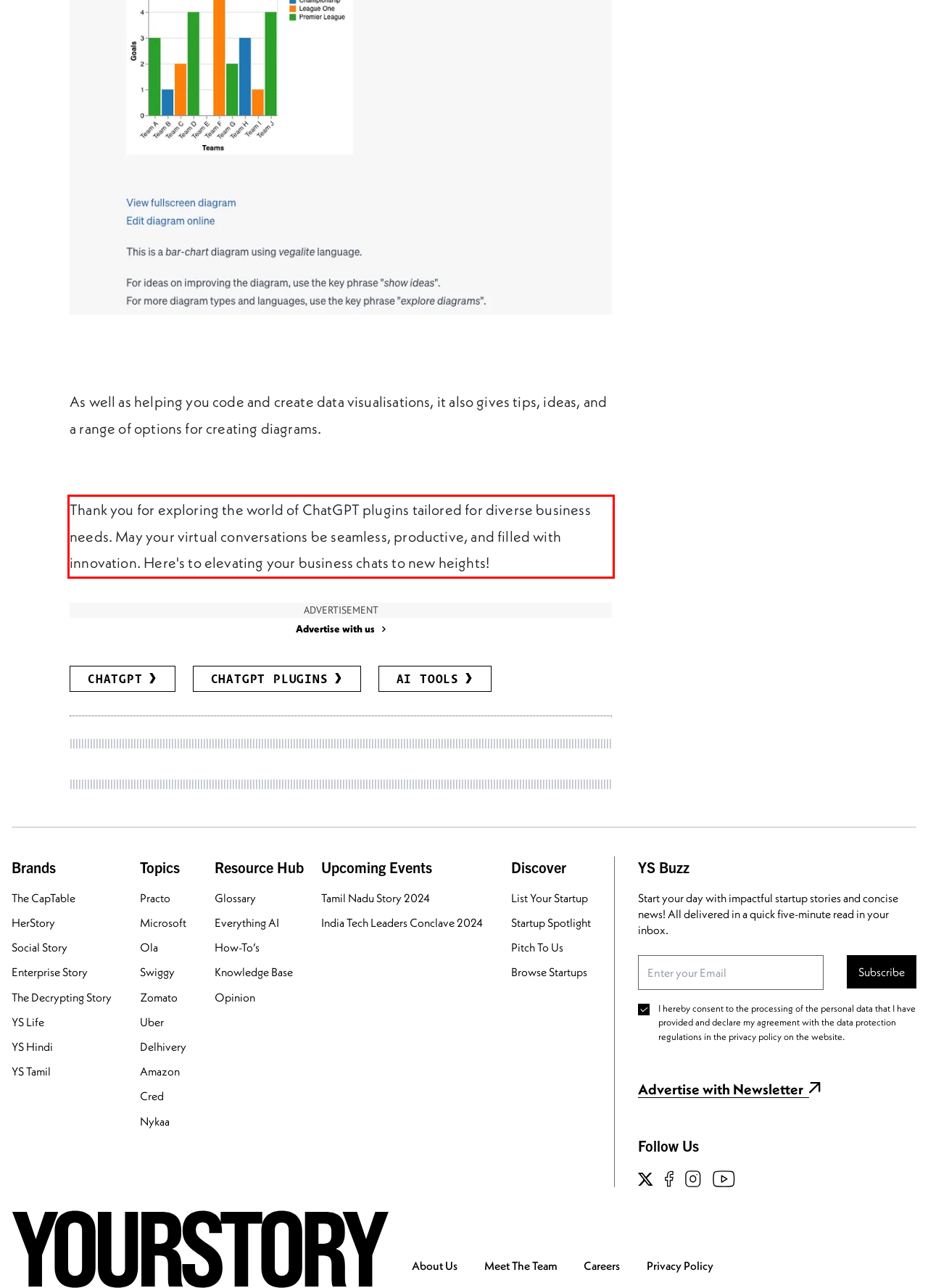In the screenshot of the webpage, find the red bounding box and perform OCR to obtain the text content restricted within this red bounding box.

Thank you for exploring the world of ChatGPT plugins tailored for diverse business needs. May your virtual conversations be seamless, productive, and filled with innovation. Here's to elevating your business chats to new heights!